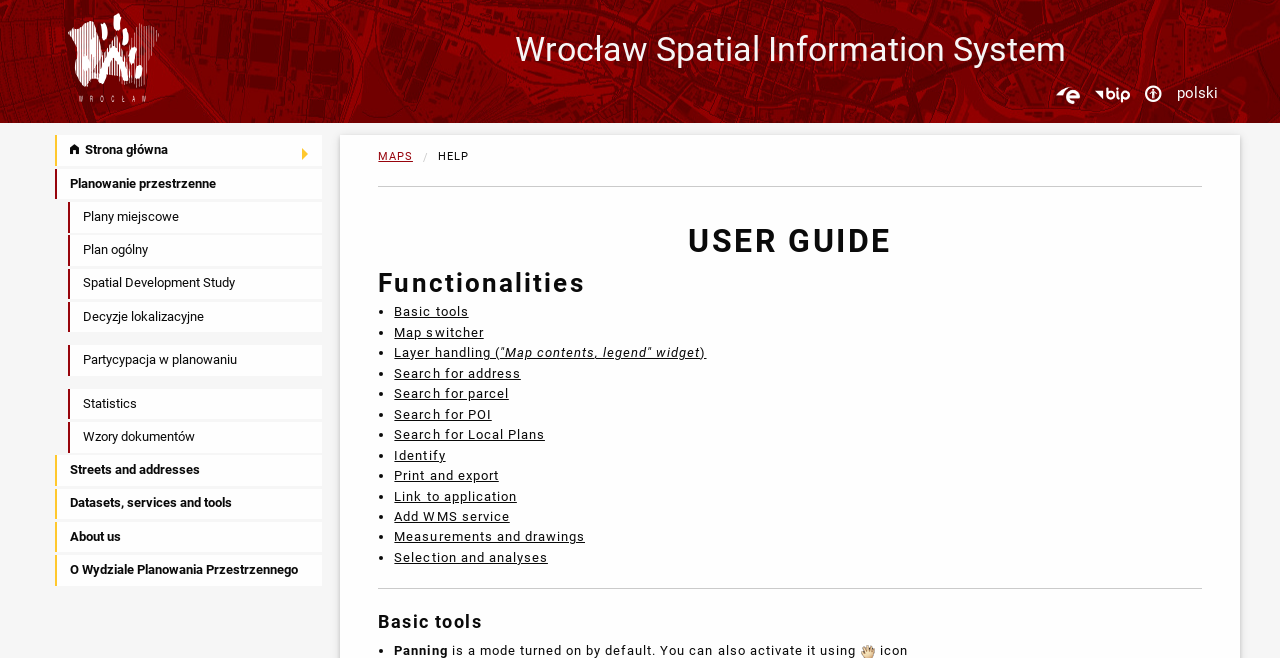What is the main category of the 'Statistics' menu item?
Refer to the image and give a detailed response to the question.

By analyzing the menu item 'Statistics' and its corresponding link, I can see that it is categorized under 'Datasets, services and tools', which suggests that it provides statistical data related to these categories.